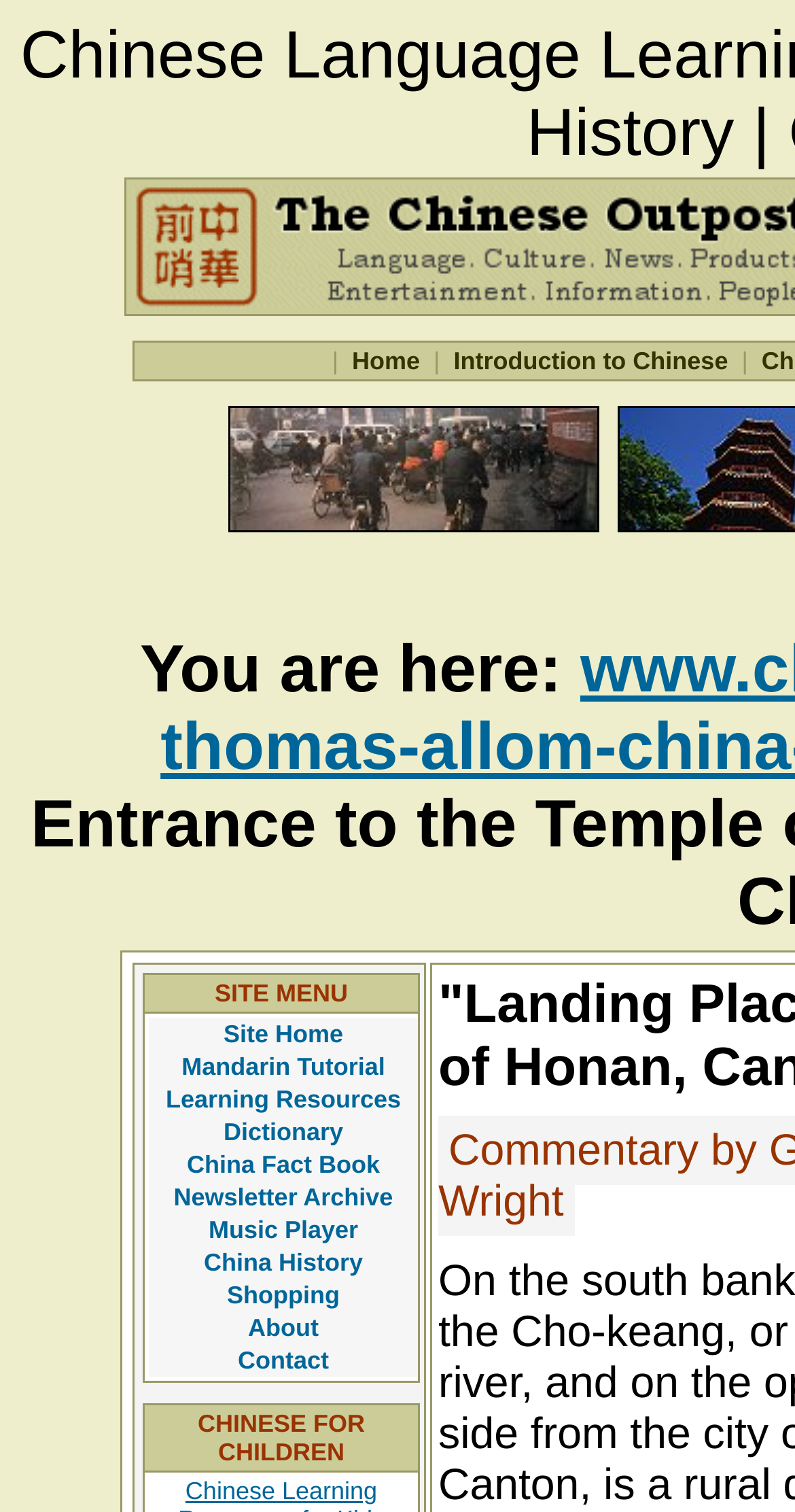What is the text above the image?
Look at the screenshot and respond with one word or a short phrase.

You are here: